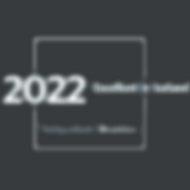Based on the image, provide a detailed response to the question:
What is the tone of the overall aesthetic?

The caption describes the overall aesthetic as combining professionalism with a contemporary vibe, which suggests that the design is modern and sleek while still conveying a sense of excellence and achievement.